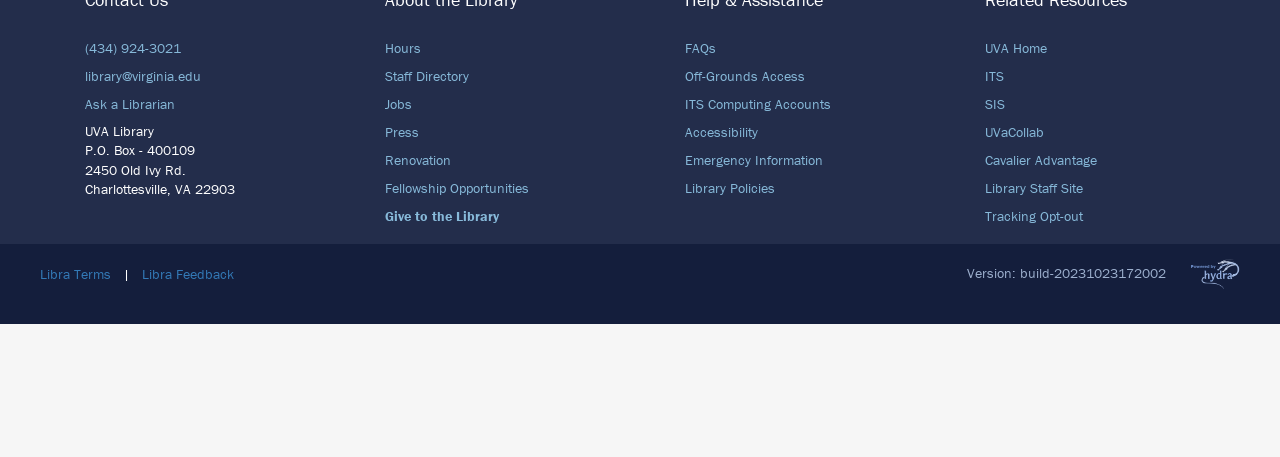Identify the bounding box for the given UI element using the description provided. Coordinates should be in the format (top-left x, top-left y, bottom-right x, bottom-right y) and must be between 0 and 1. Here is the description: ITS Computing Accounts

[0.535, 0.207, 0.649, 0.247]